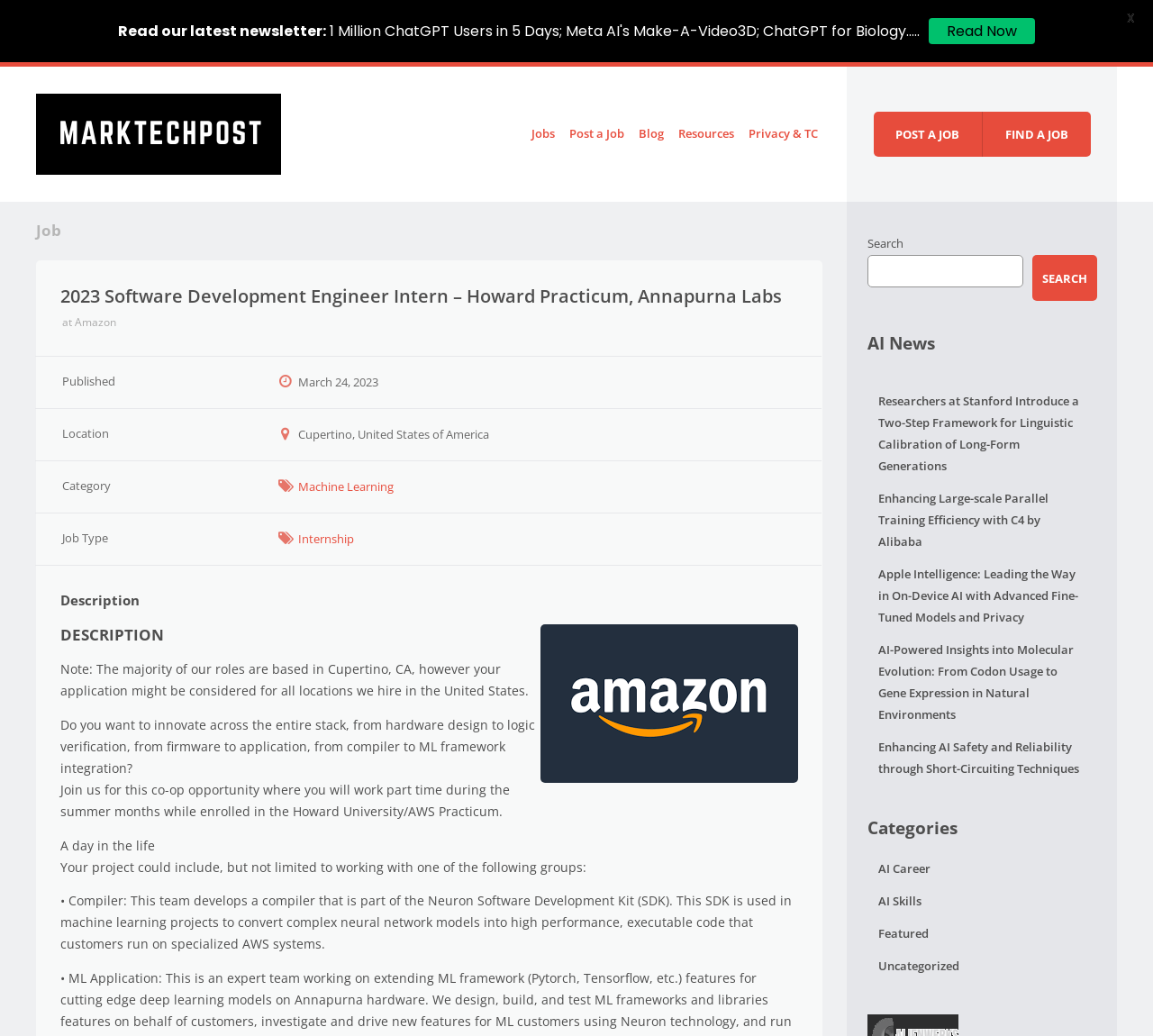Can you determine the bounding box coordinates of the area that needs to be clicked to fulfill the following instruction: "Post a job"?

[0.488, 0.121, 0.546, 0.137]